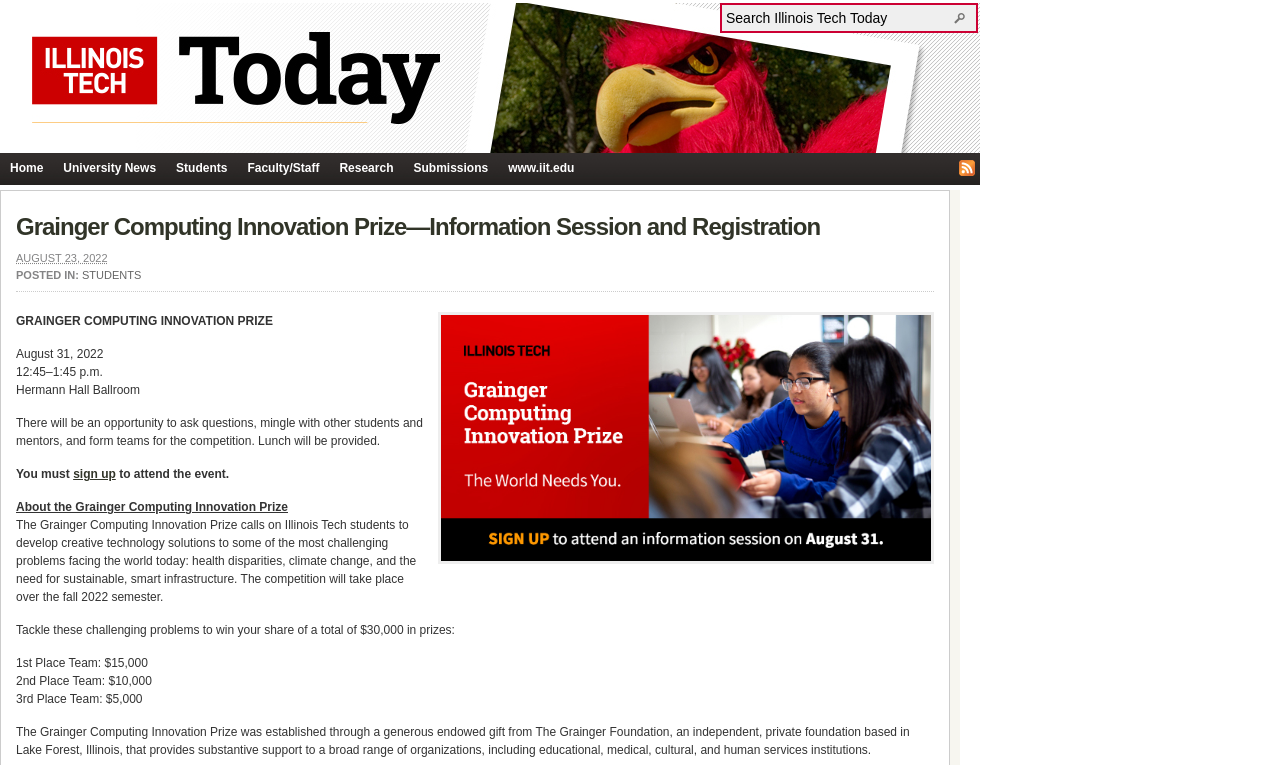Calculate the bounding box coordinates of the UI element given the description: "alt="cable tv and internet bundles"".

None